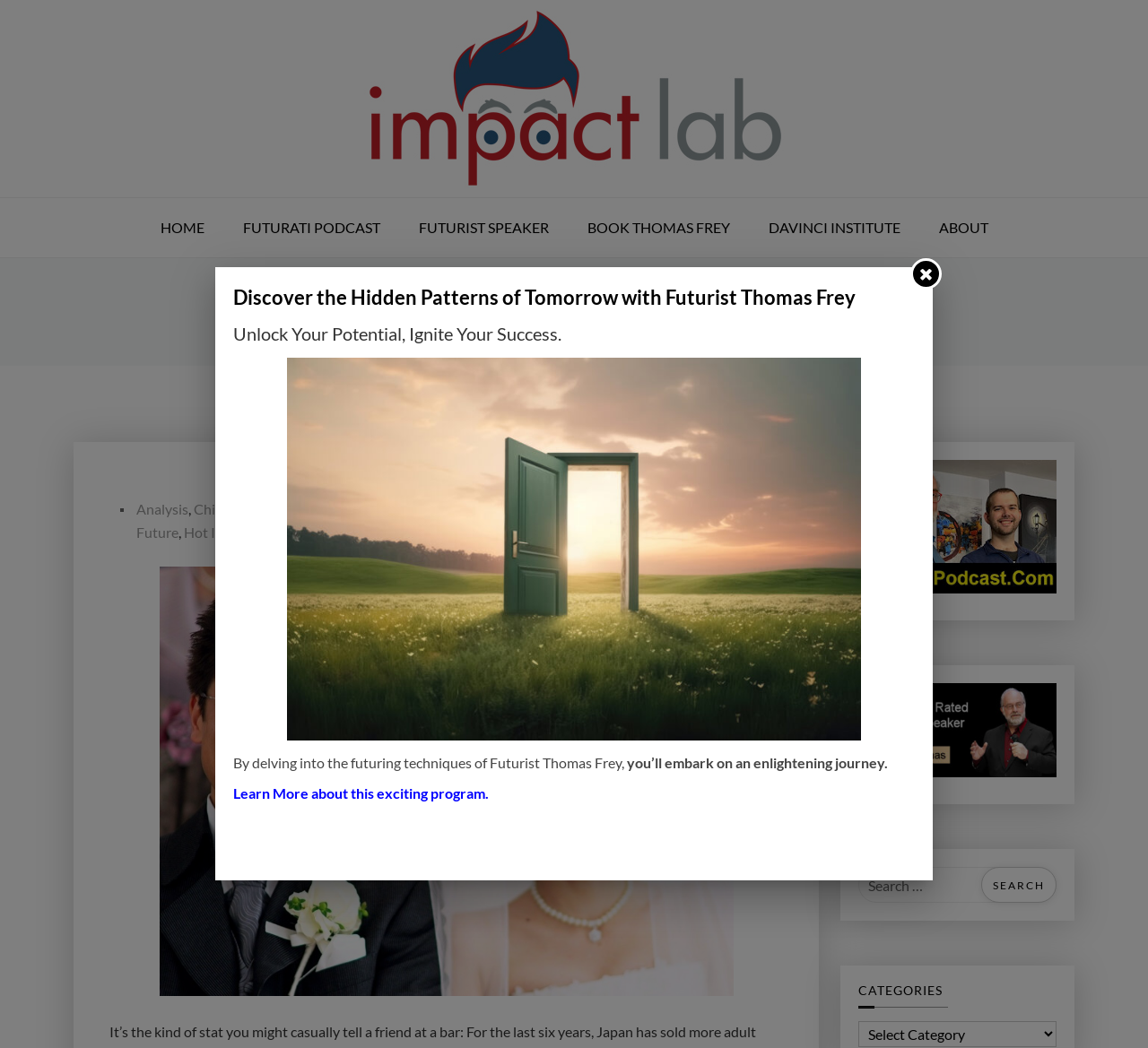Find the bounding box coordinates for the HTML element described as: "Book Thomas Frey". The coordinates should consist of four float values between 0 and 1, i.e., [left, top, right, bottom].

[0.496, 0.189, 0.651, 0.246]